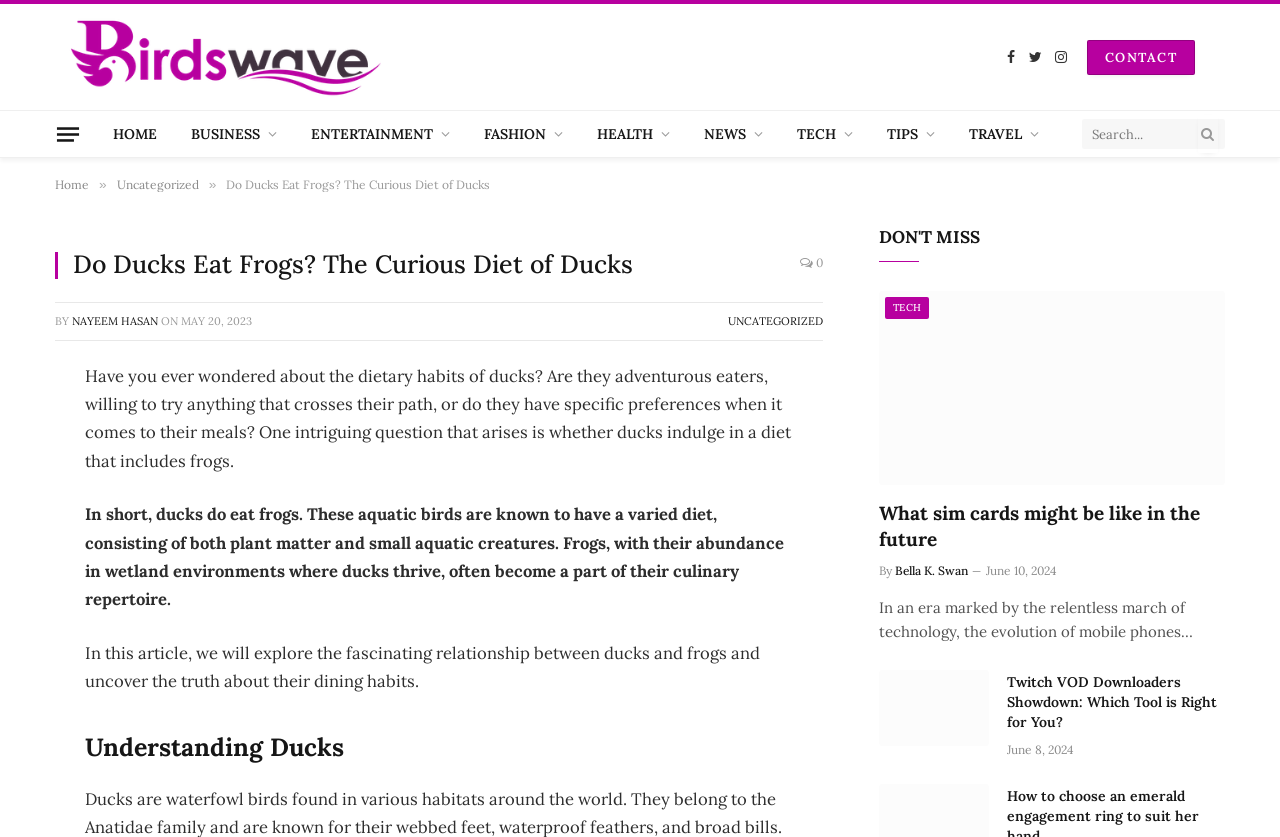Do ducks eat frogs?
Look at the image and respond to the question as thoroughly as possible.

According to the article, ducks do eat frogs as they have a varied diet consisting of both plant matter and small aquatic creatures, and frogs are abundant in wetland environments where ducks thrive.